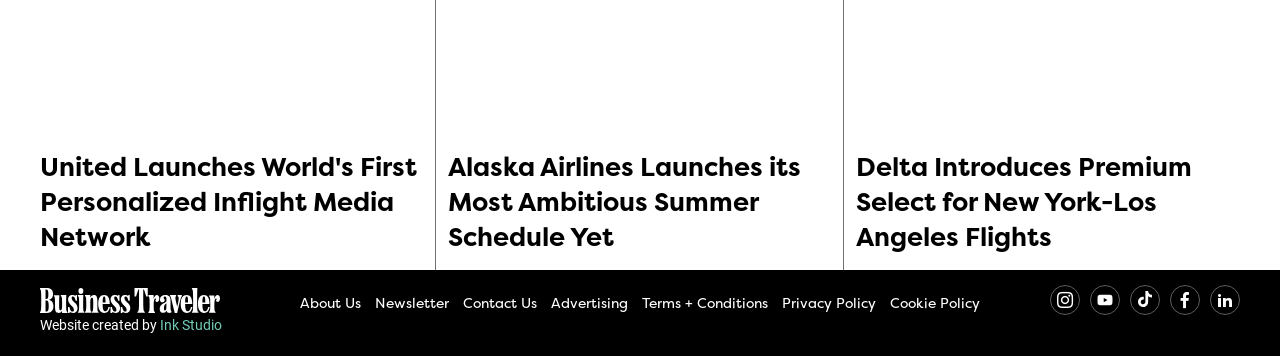Find the bounding box coordinates of the element to click in order to complete the given instruction: "Contact Us."

[0.362, 0.825, 0.42, 0.876]